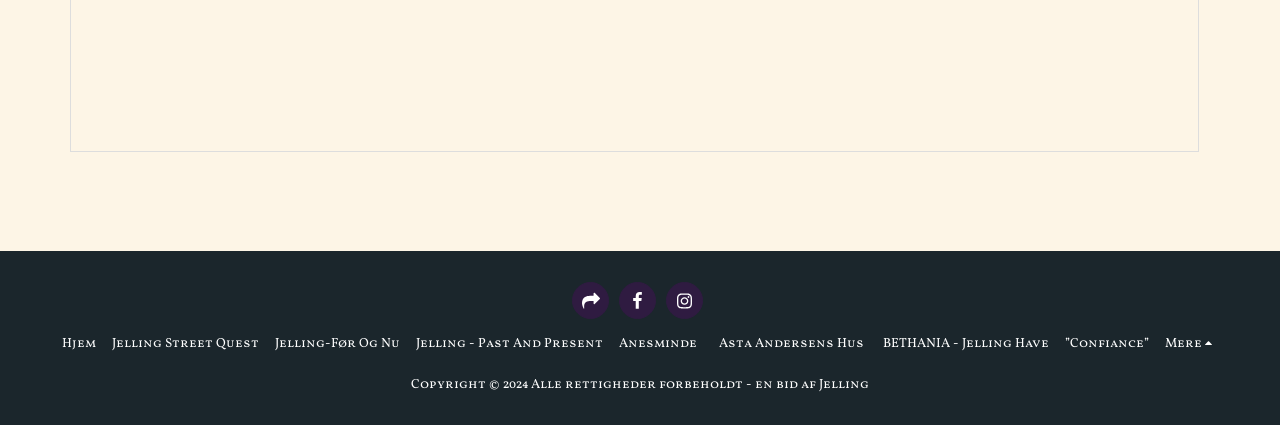Highlight the bounding box coordinates of the region I should click on to meet the following instruction: "view more".

[0.91, 0.786, 0.952, 0.833]